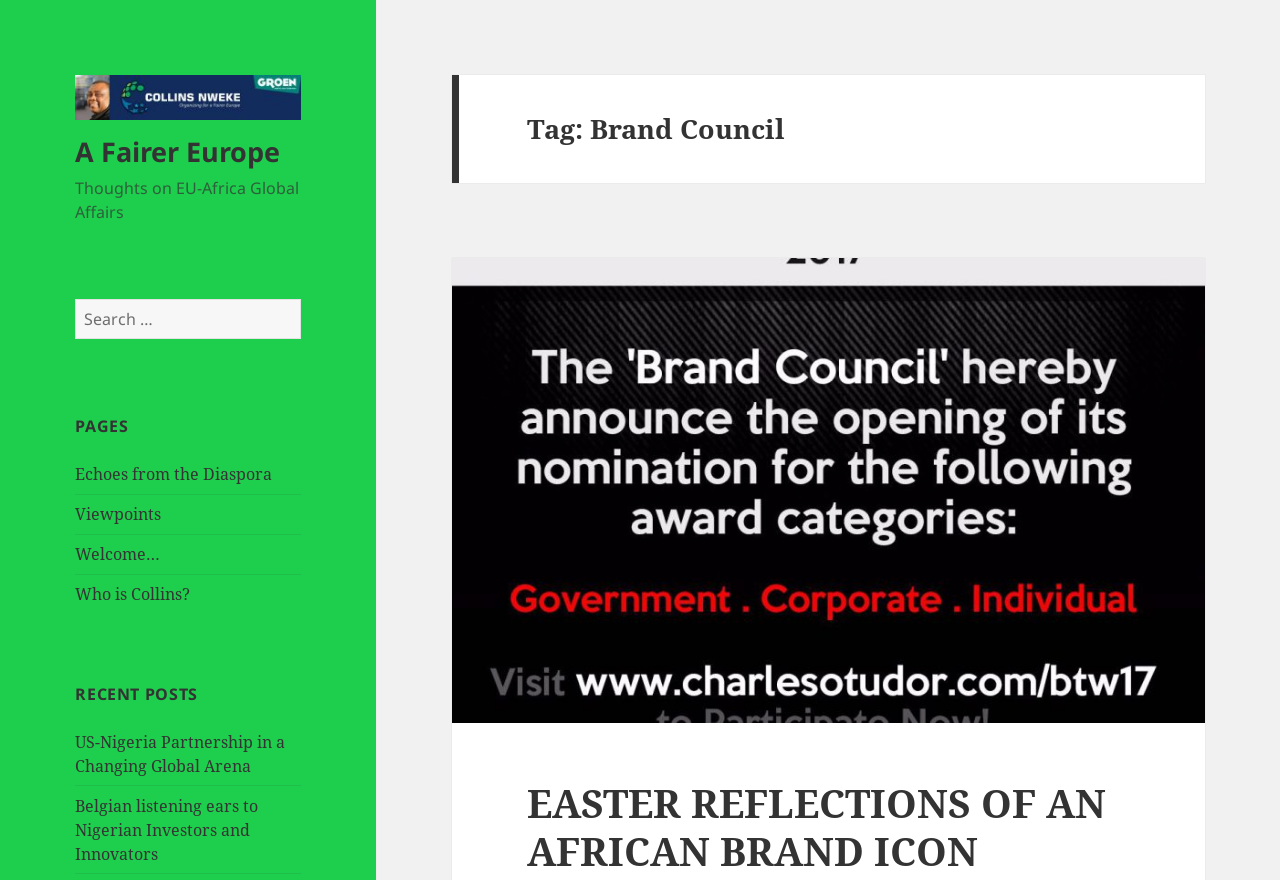Provide a one-word or short-phrase answer to the question:
What is the main theme of this webpage?

EU-Africa Global Affairs